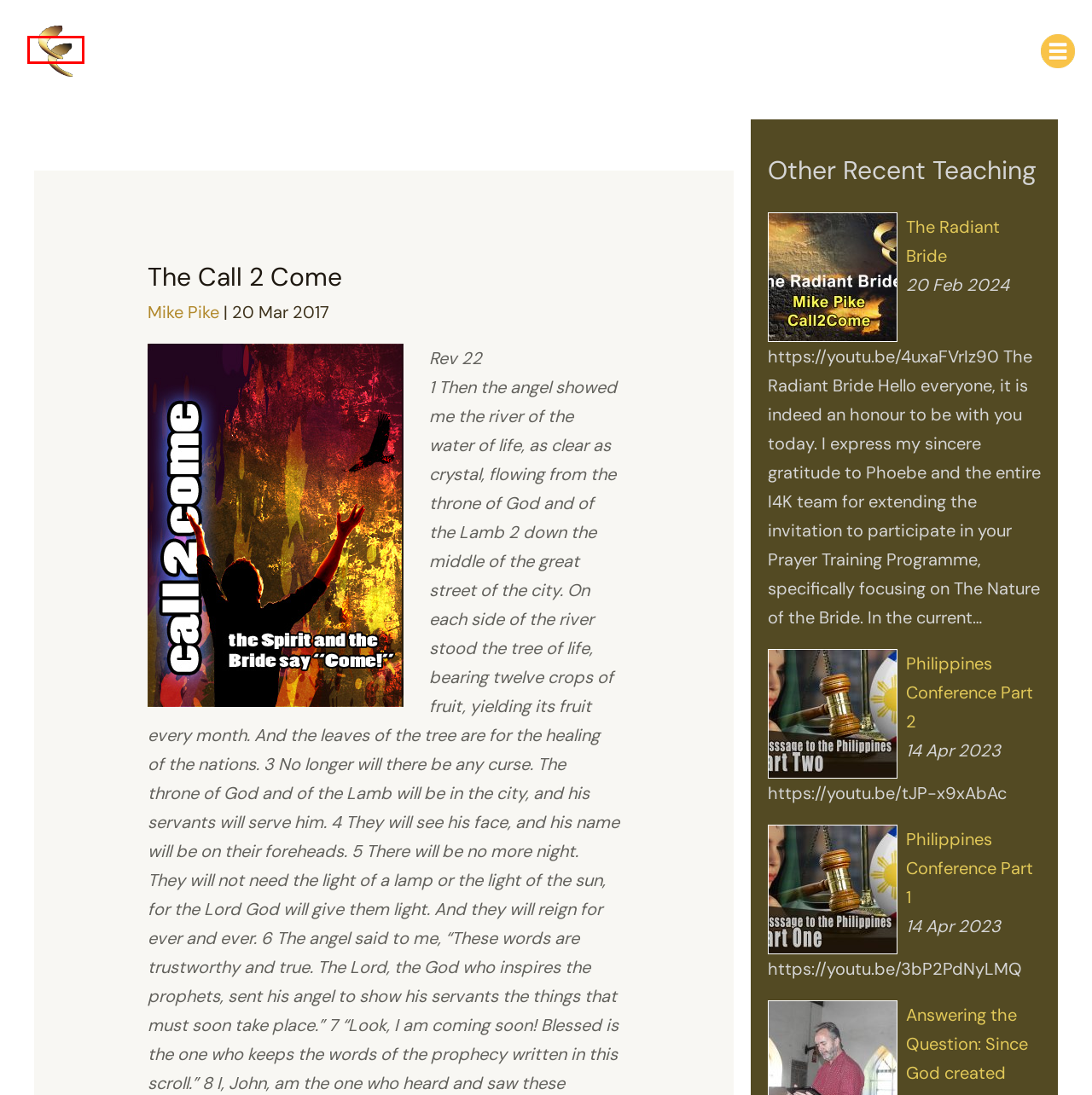Review the screenshot of a webpage containing a red bounding box around an element. Select the description that best matches the new webpage after clicking the highlighted element. The options are:
A. Why the Bride was in Jesus upon the Cross | Call2Come
B. Philippines Conference Part 1 | Call2Come
C. The John the Baptist Mandate and Anointing | Call2Come
D. Home | Call2Come
E. Philippines Conference Part 2 | Call2Come
F. Mike Pike | Call2Come
G. Be Still and Know | Call2Come
H. The Radiant Bride | Call2Come

D